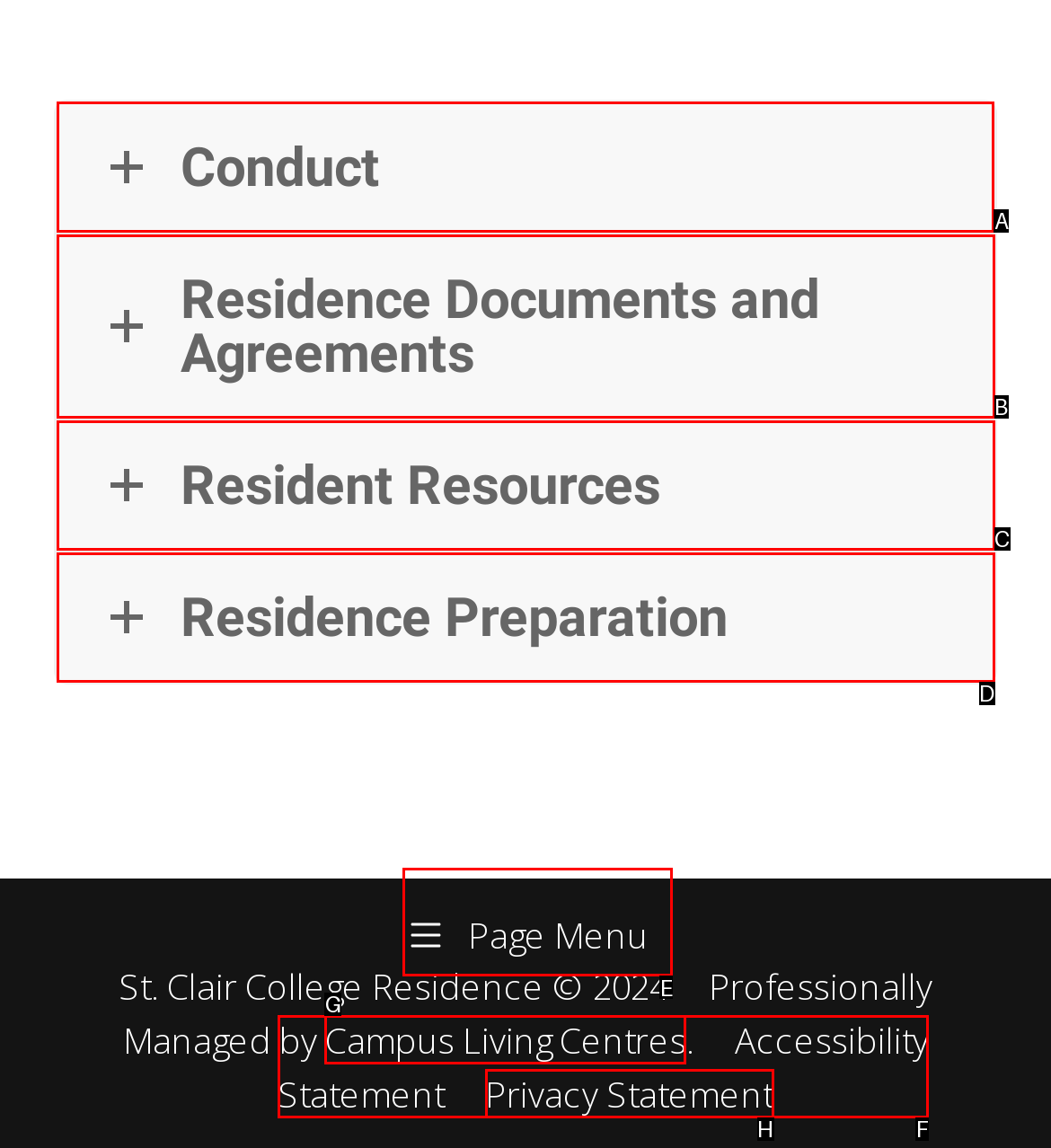Identify the HTML element I need to click to complete this task: view April 2007 Provide the option's letter from the available choices.

None